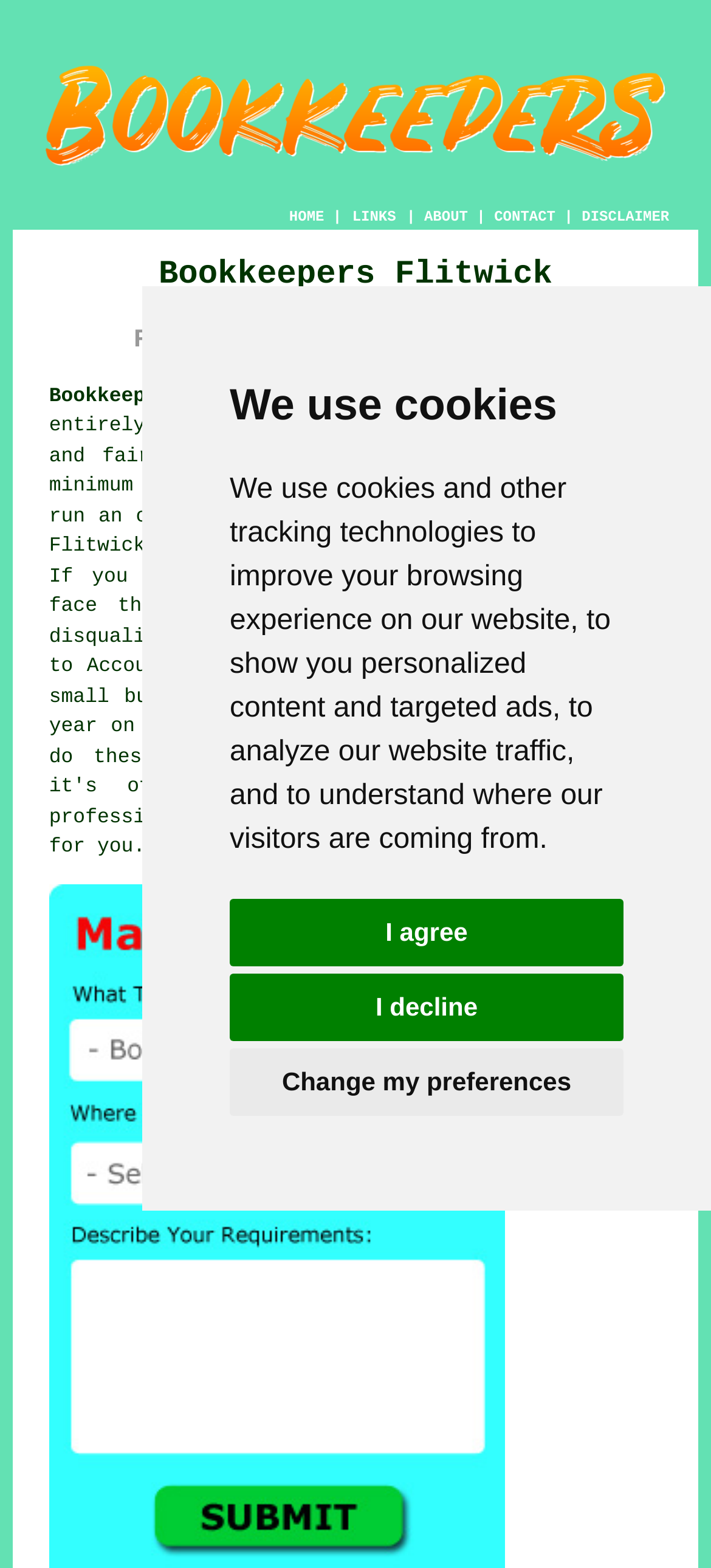Pinpoint the bounding box coordinates of the clickable element needed to complete the instruction: "Click the Bookkeepers Flitwick Bedfordshire link". The coordinates should be provided as four float numbers between 0 and 1: [left, top, right, bottom].

[0.069, 0.246, 0.8, 0.26]